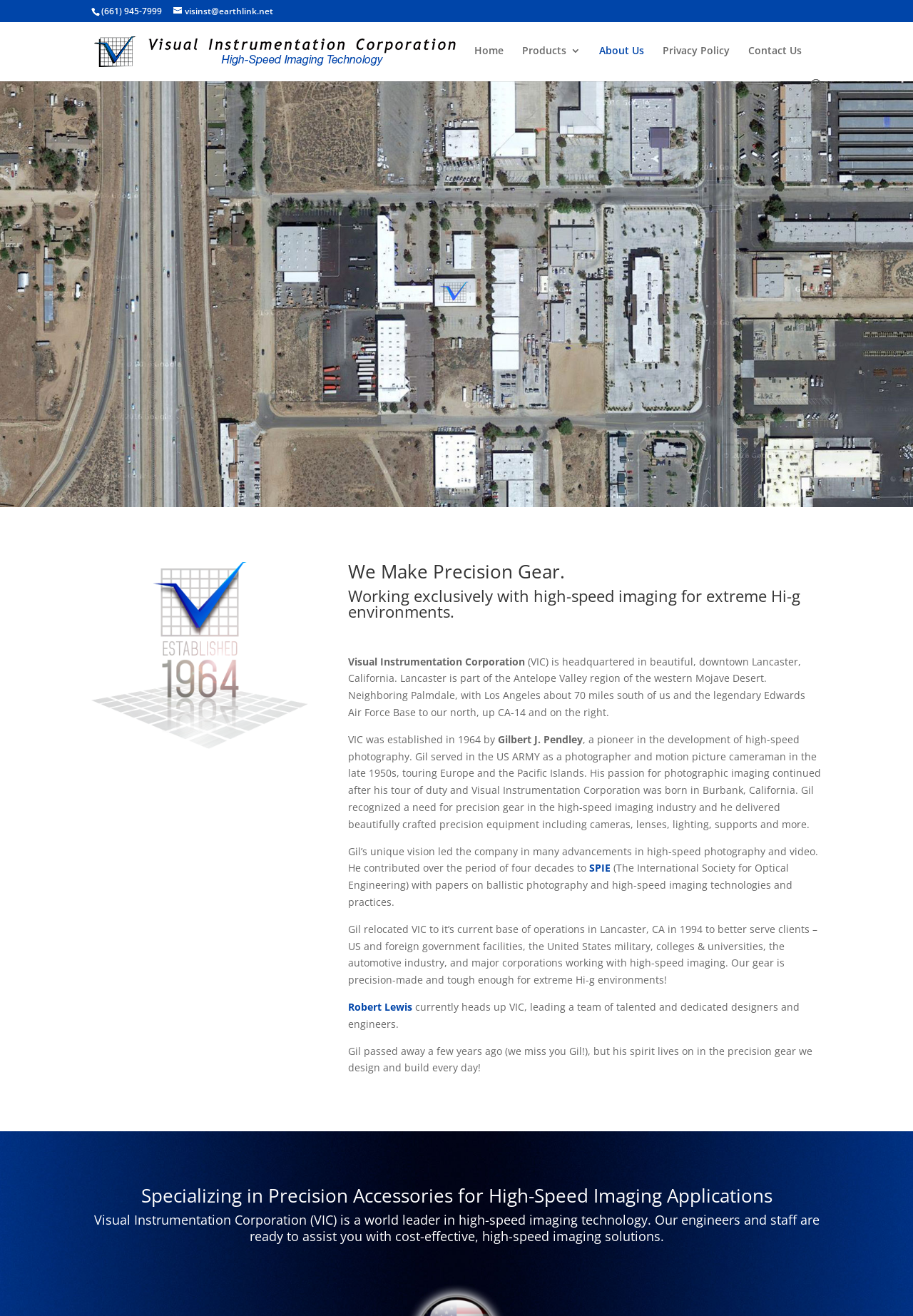What is the current location of Visual Instrumentation Corporation?
Answer the question in a detailed and comprehensive manner.

I found the current location by reading the static text element that mentions 'Lancaster, California' as the location where VIC is headquartered.